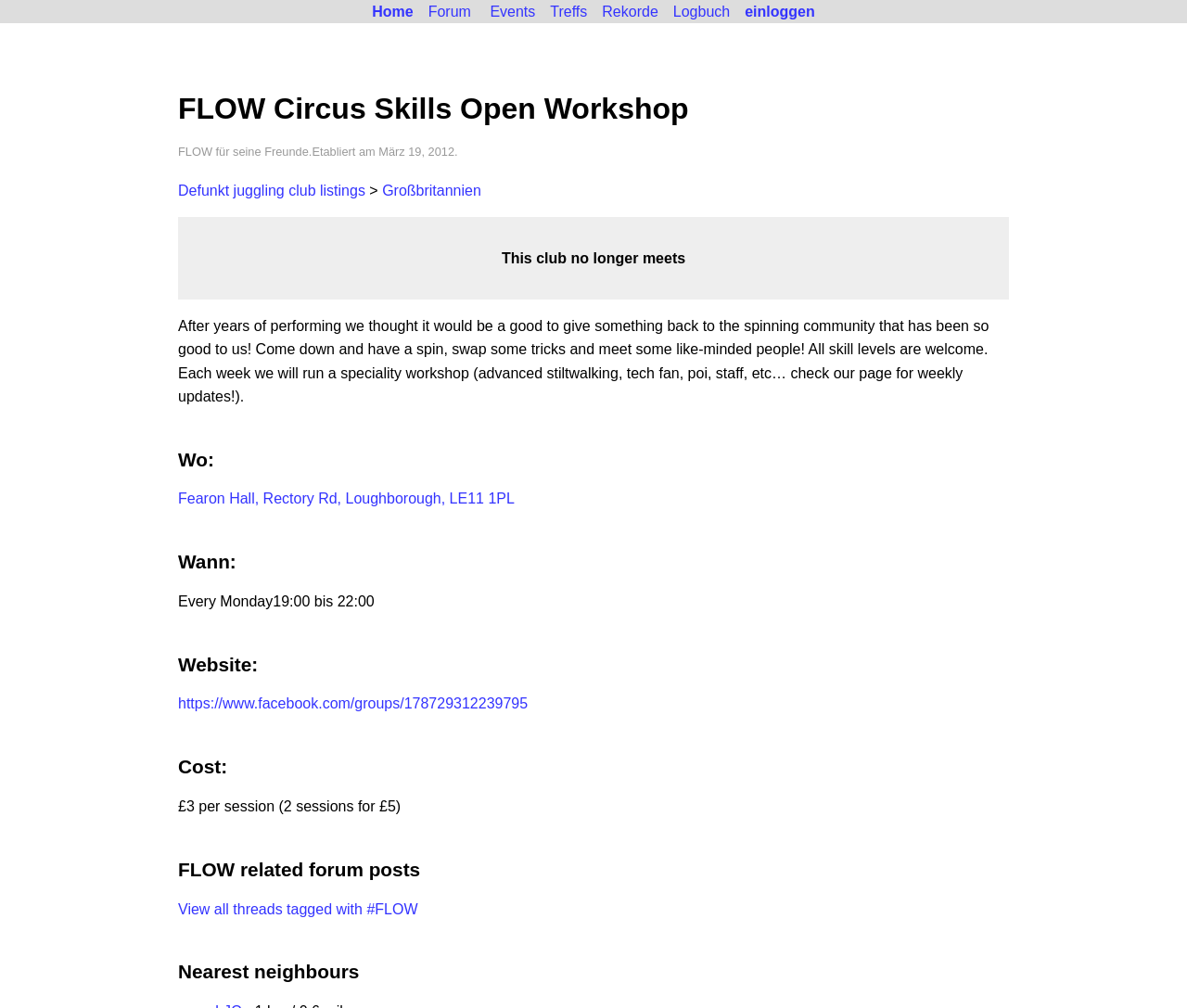How much does it cost to attend a session?
Provide a detailed and well-explained answer to the question.

The cost of attending a session can be found in the section 'Cost:' which is located at the bottom of the webpage. The text '£3 per session (2 sessions for £5)' indicates that the cost of attending one session is £3.